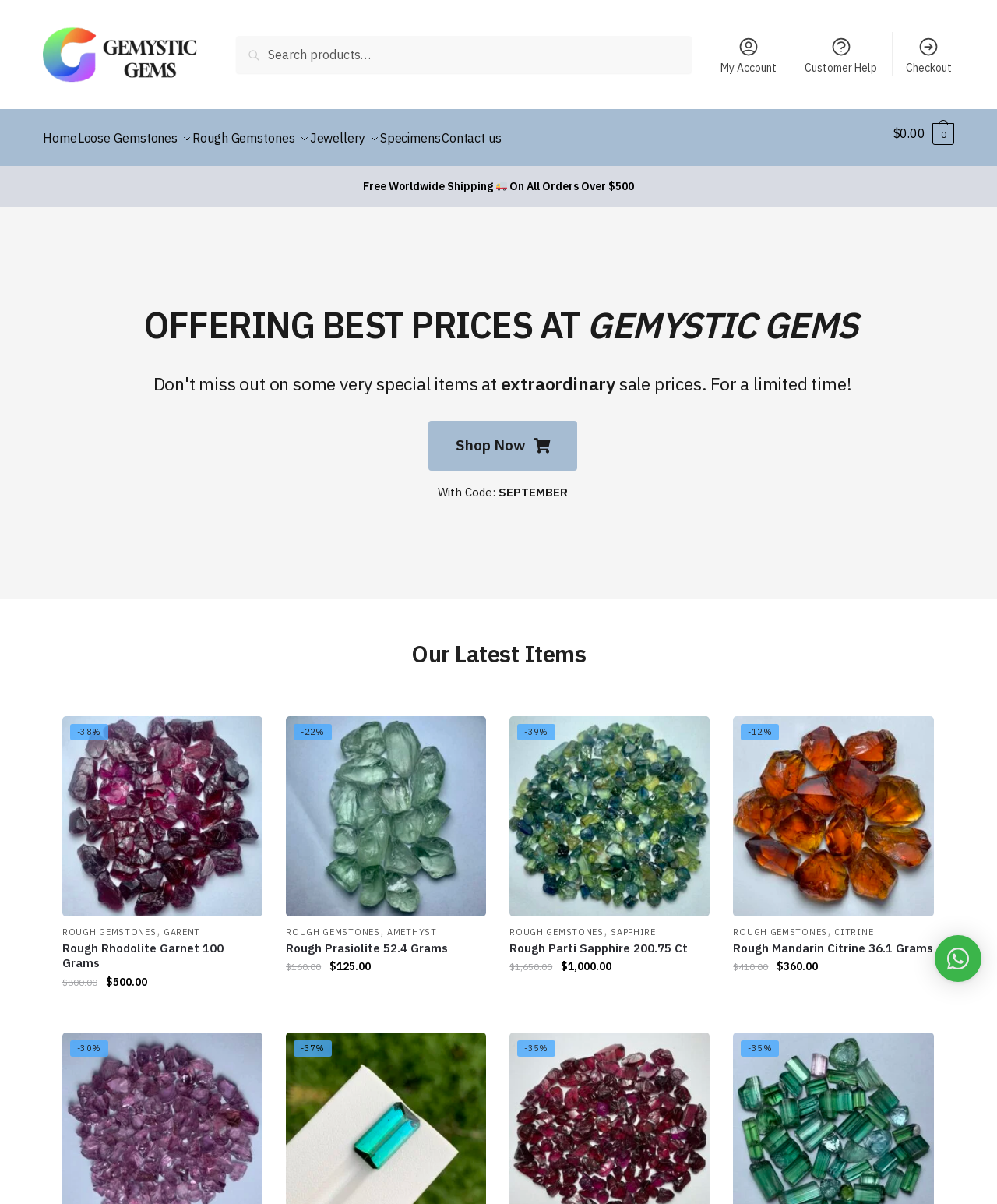Please identify the bounding box coordinates of the area that needs to be clicked to fulfill the following instruction: "View my account."

[0.713, 0.026, 0.788, 0.064]